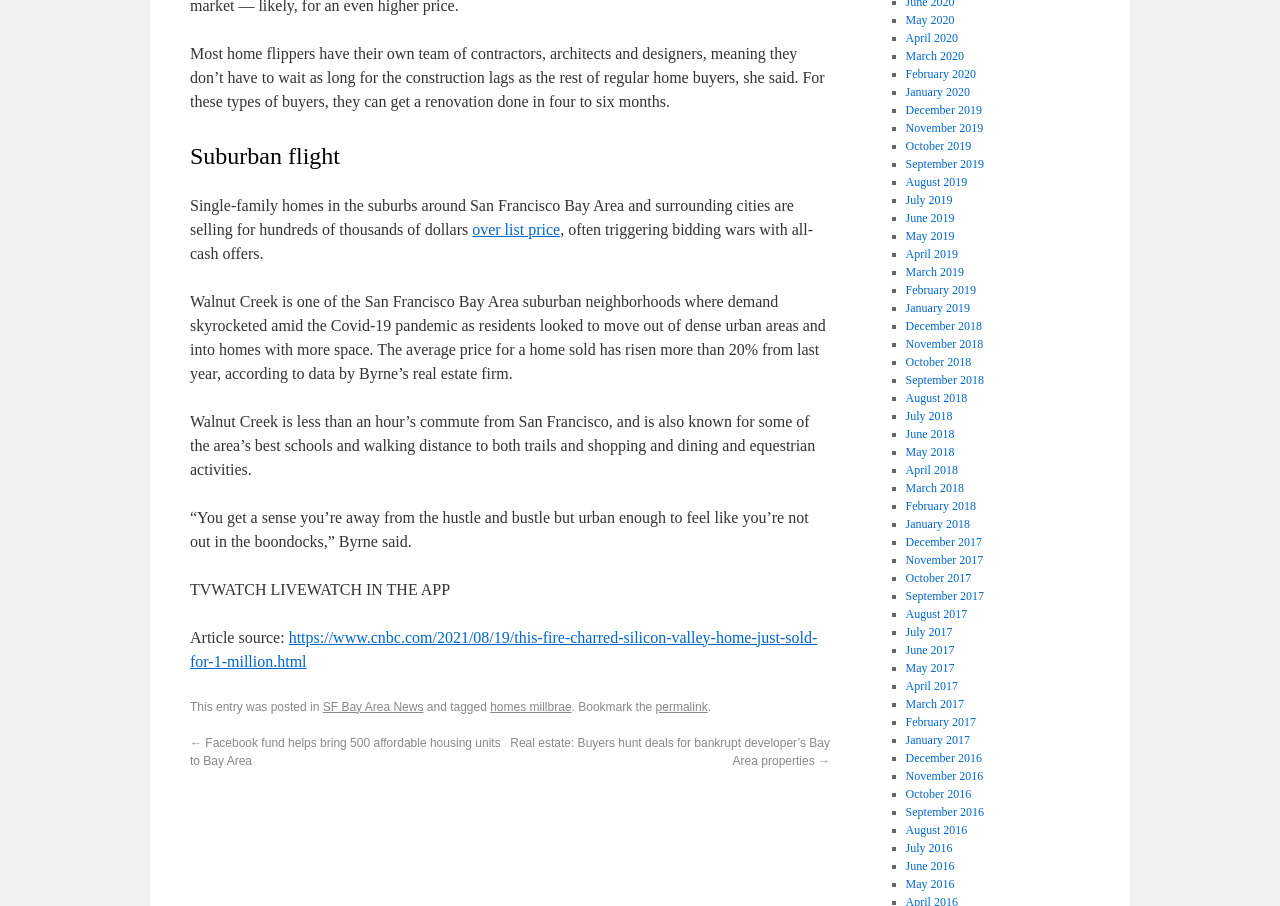Examine the image and give a thorough answer to the following question:
What is the commute time from Walnut Creek to San Francisco?

According to the text, 'Walnut Creek is less than an hour’s commute from San Francisco...' This indicates that the commute time from Walnut Creek to San Francisco is less than an hour.